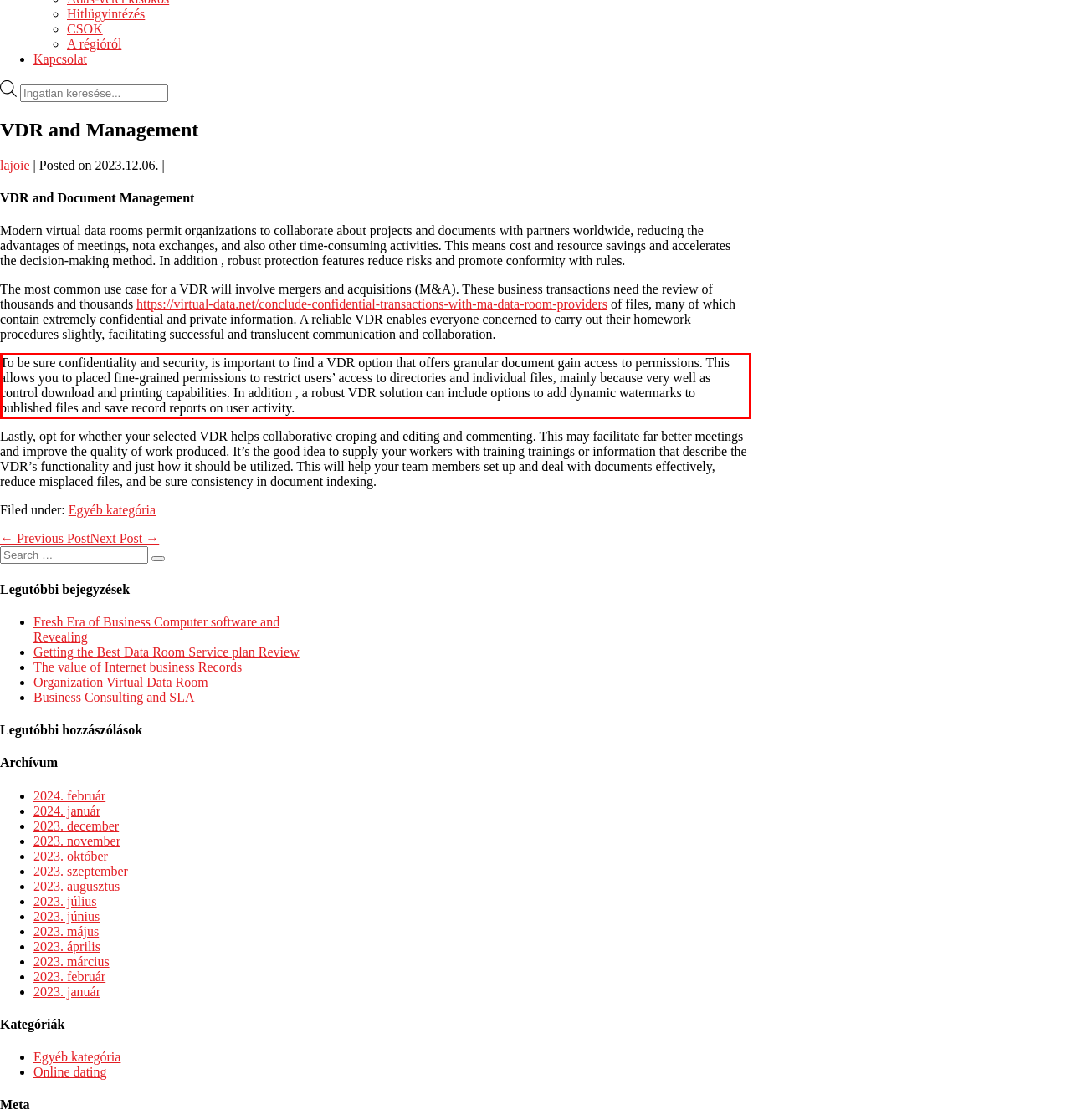Please examine the webpage screenshot containing a red bounding box and use OCR to recognize and output the text inside the red bounding box.

To be sure confidentiality and security, is important to find a VDR option that offers granular document gain access to permissions. This allows you to placed fine-grained permissions to restrict users’ access to directories and individual files, mainly because very well as control download and printing capabilities. In addition , a robust VDR solution can include options to add dynamic watermarks to published files and save record reports on user activity.